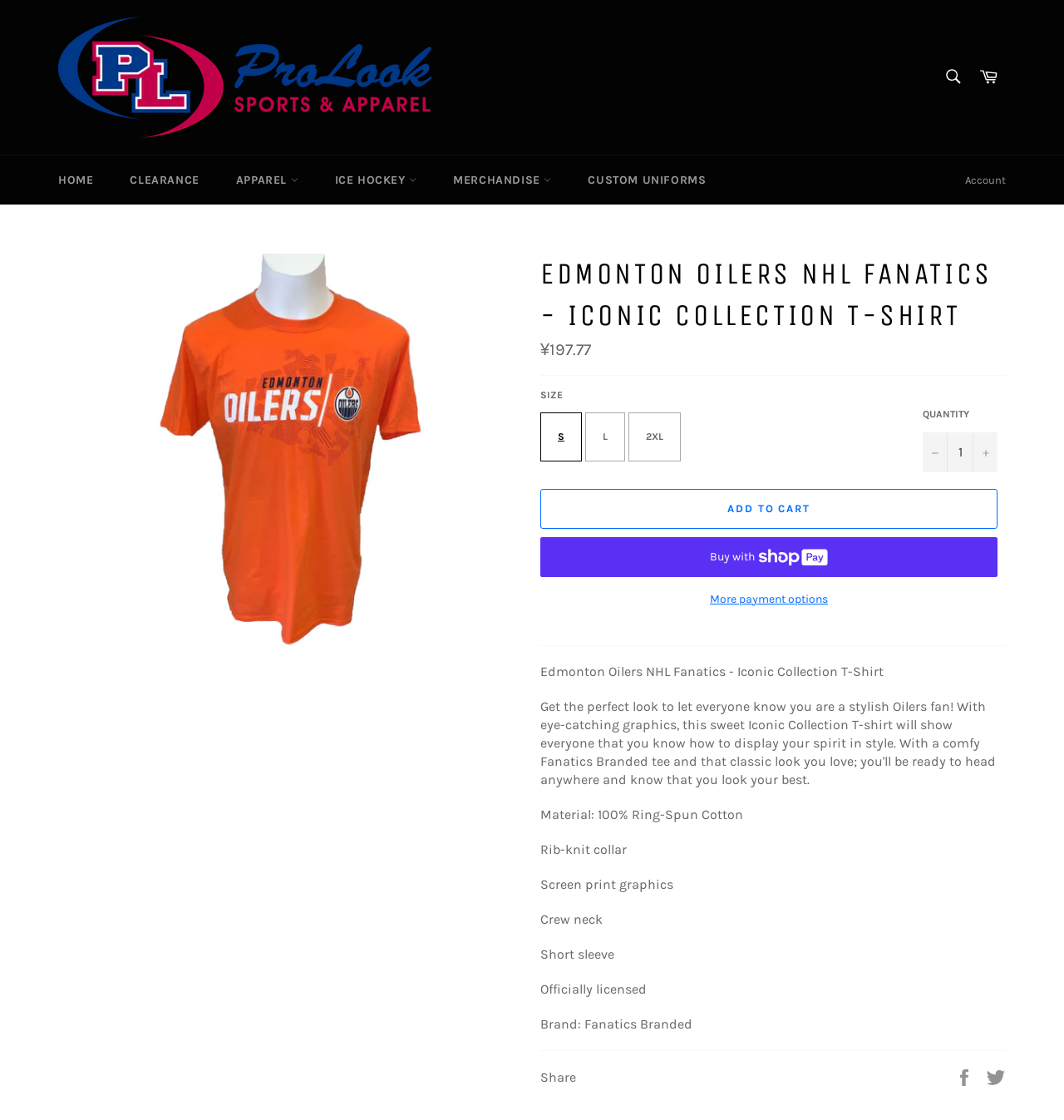Please locate the UI element described by "Ice Hockey" and provide its bounding box coordinates.

[0.299, 0.139, 0.407, 0.183]